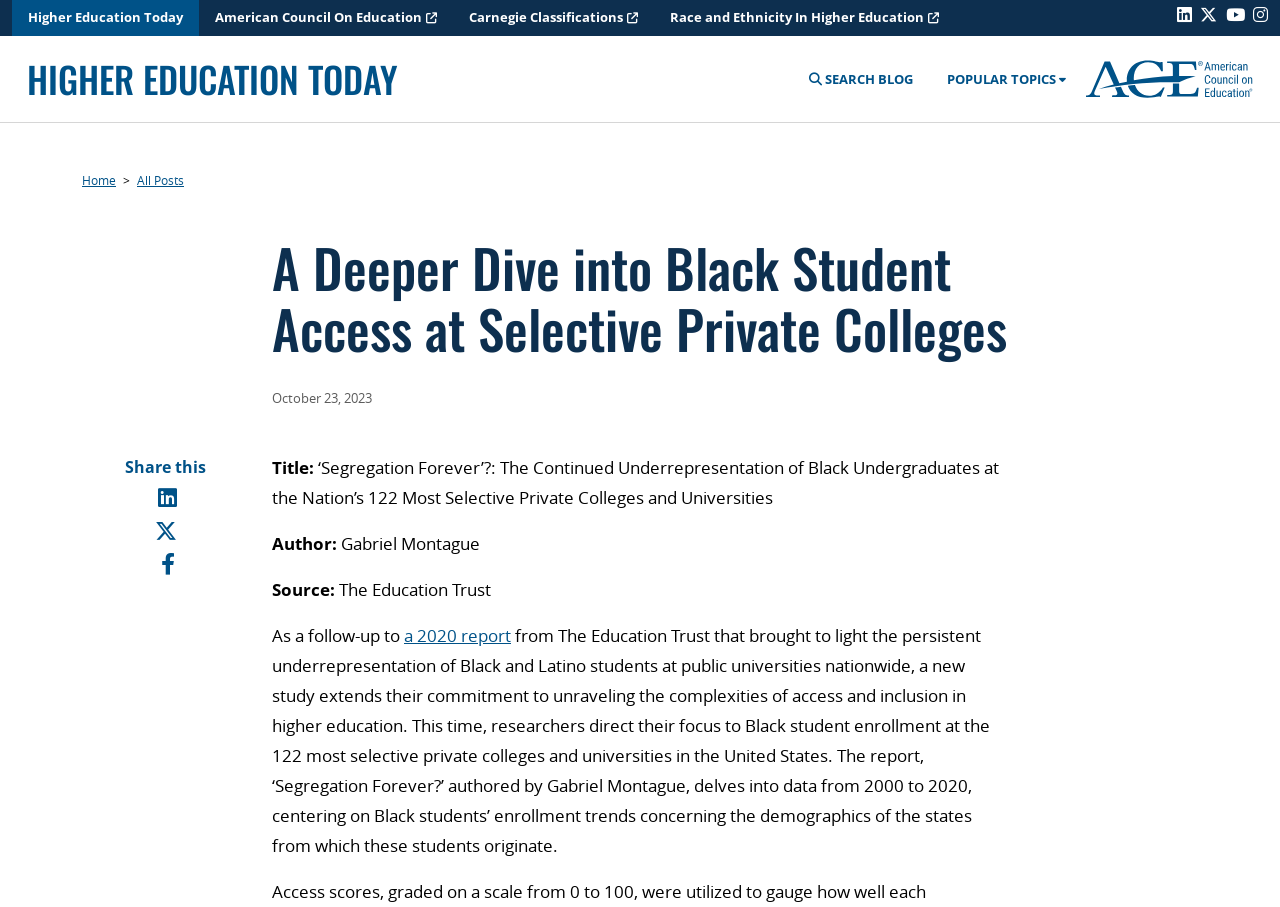Respond to the question below with a single word or phrase: What is the topic of the report?

Black student enrollment